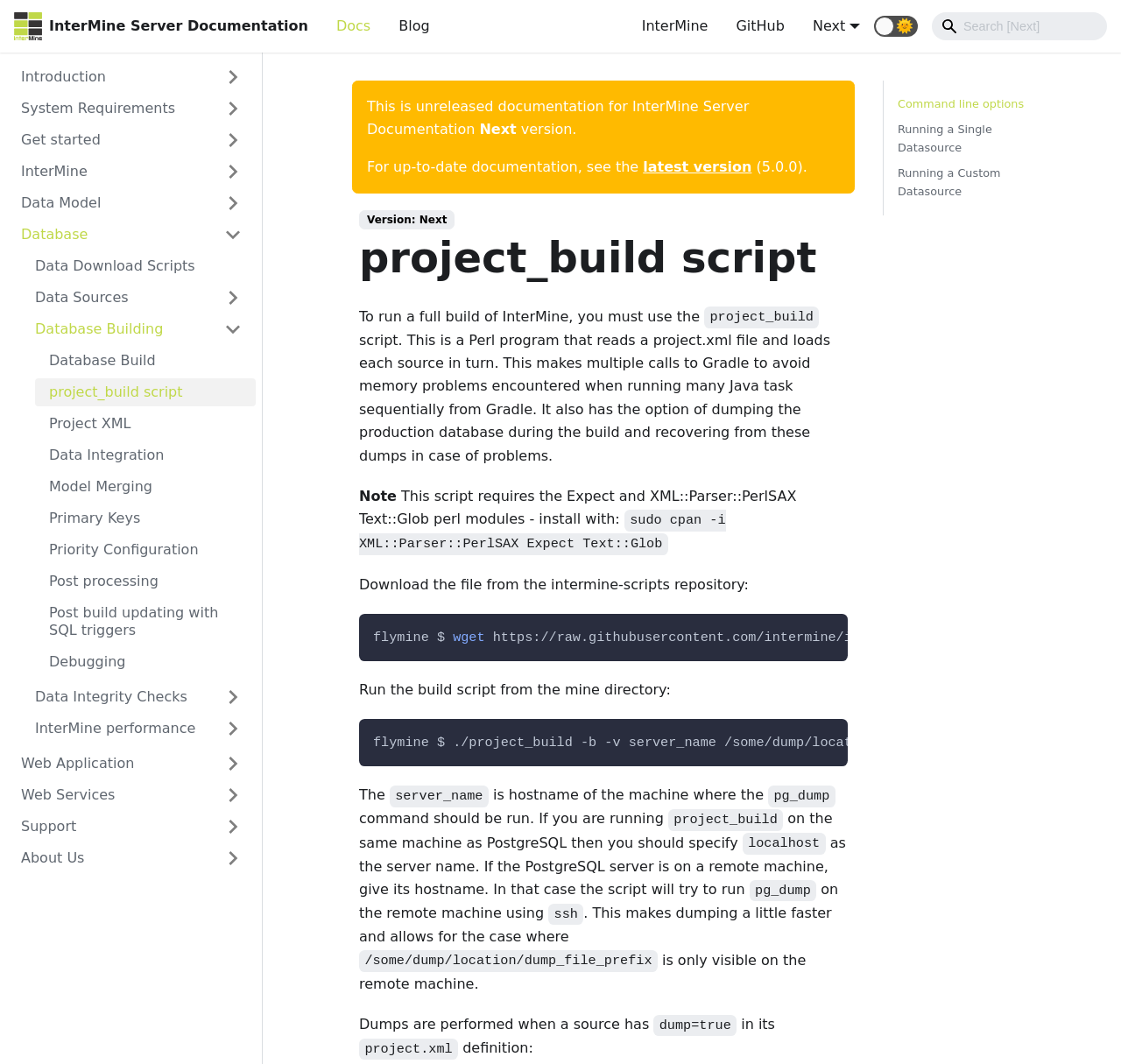Identify the coordinates of the bounding box for the element that must be clicked to accomplish the instruction: "Go to Introduction".

[0.006, 0.059, 0.228, 0.086]